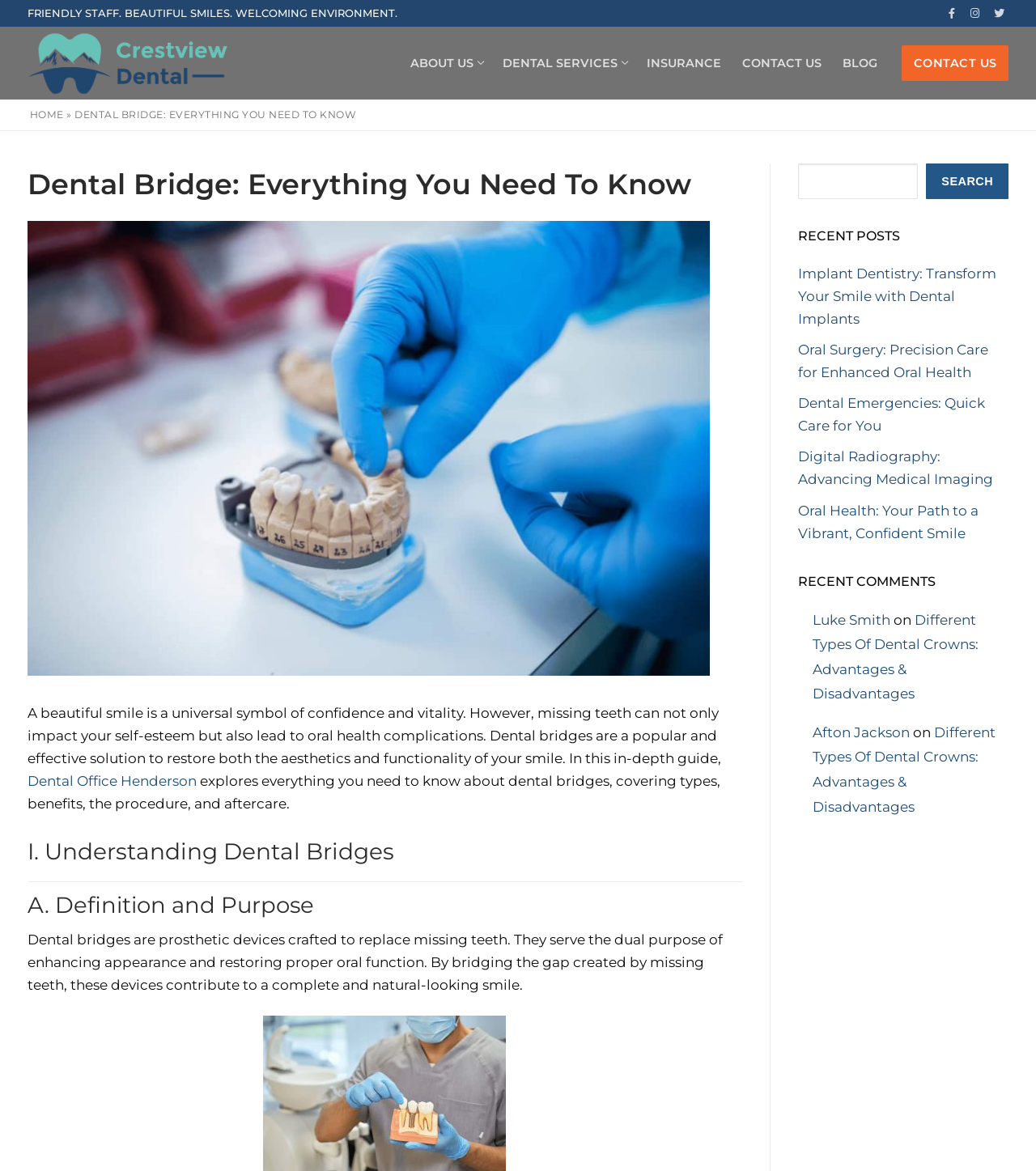Please identify the coordinates of the bounding box that should be clicked to fulfill this instruction: "Read the article about Implant Dentistry".

[0.77, 0.227, 0.961, 0.279]